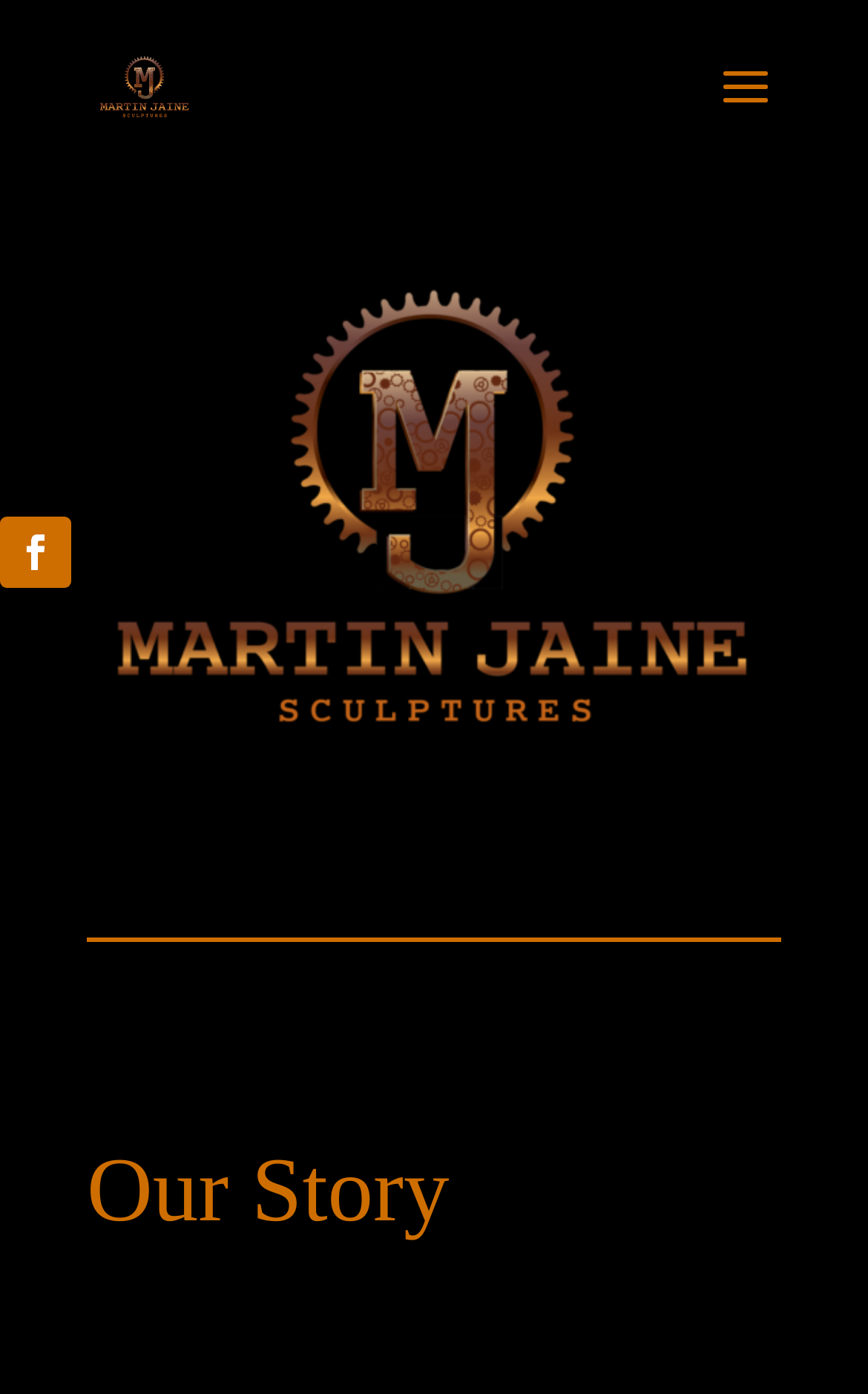Given the description of a UI element: "Follow", identify the bounding box coordinates of the matching element in the webpage screenshot.

[0.0, 0.371, 0.082, 0.422]